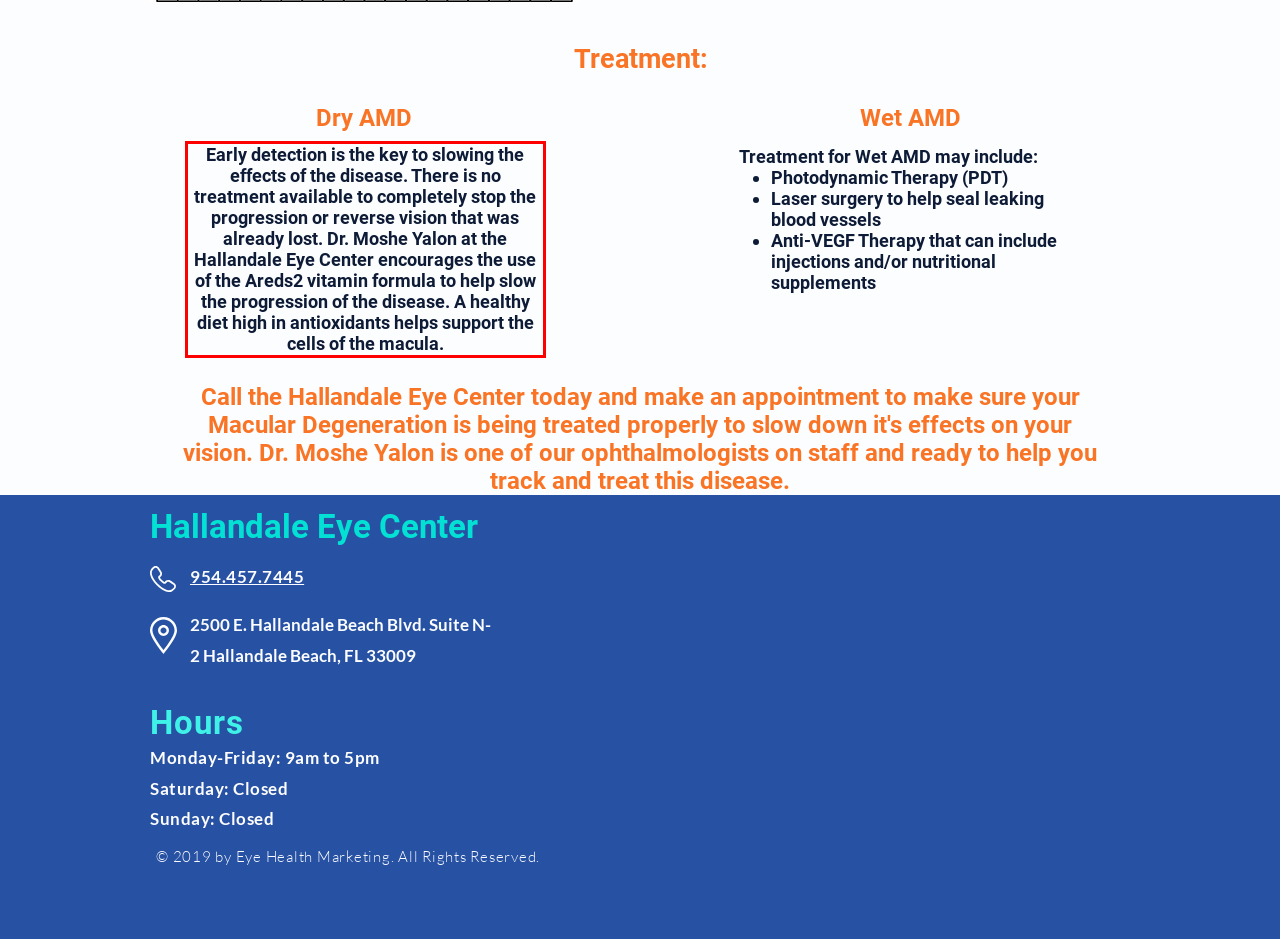You are given a webpage screenshot with a red bounding box around a UI element. Extract and generate the text inside this red bounding box.

Early detection is the key to slowing the effects of the disease. There is no treatment available to completely stop the progression or reverse vision that was already lost. Dr. Moshe Yalon at the Hallandale Eye Center encourages the use of the Areds2 vitamin formula to help slow the progression of the disease. A healthy diet high in antioxidants helps support the cells of the macula.